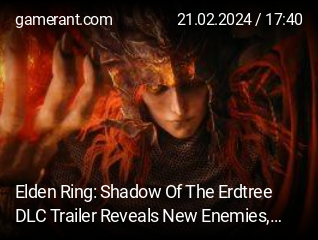What color is the dramatic aura surrounding the character?
Please respond to the question with a detailed and well-explained answer.

The caption describes the visual features of the promotional artwork, stating that the character is 'surrounded by a dramatic aura of fiery red', indicating the intense challenges and epic battles players can expect in the DLC.